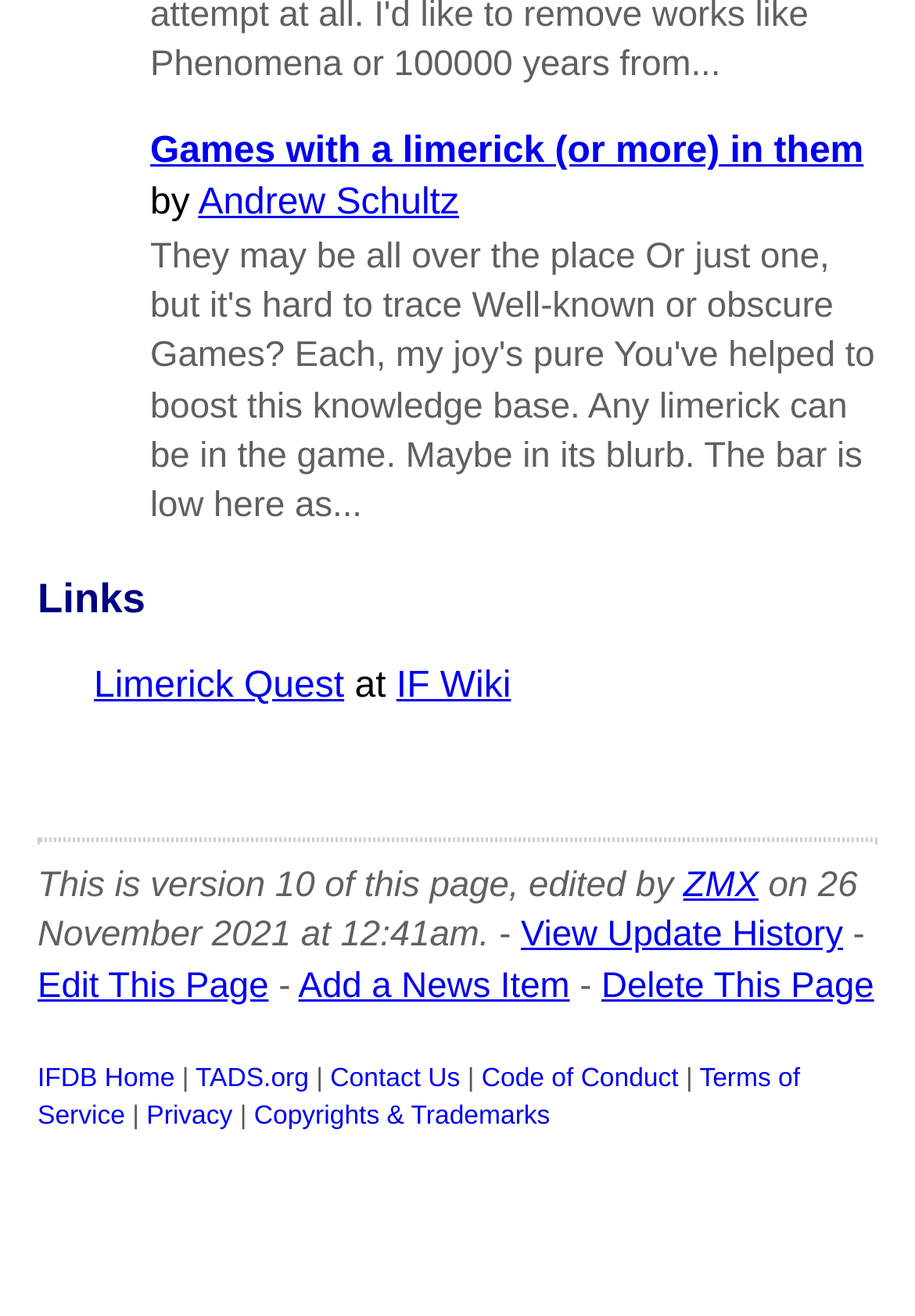What is the purpose of the link 'View Update History'?
Provide a fully detailed and comprehensive answer to the question.

The answer can be inferred by looking at the link 'View Update History' which is likely to lead to a page that shows the update history of the current page.